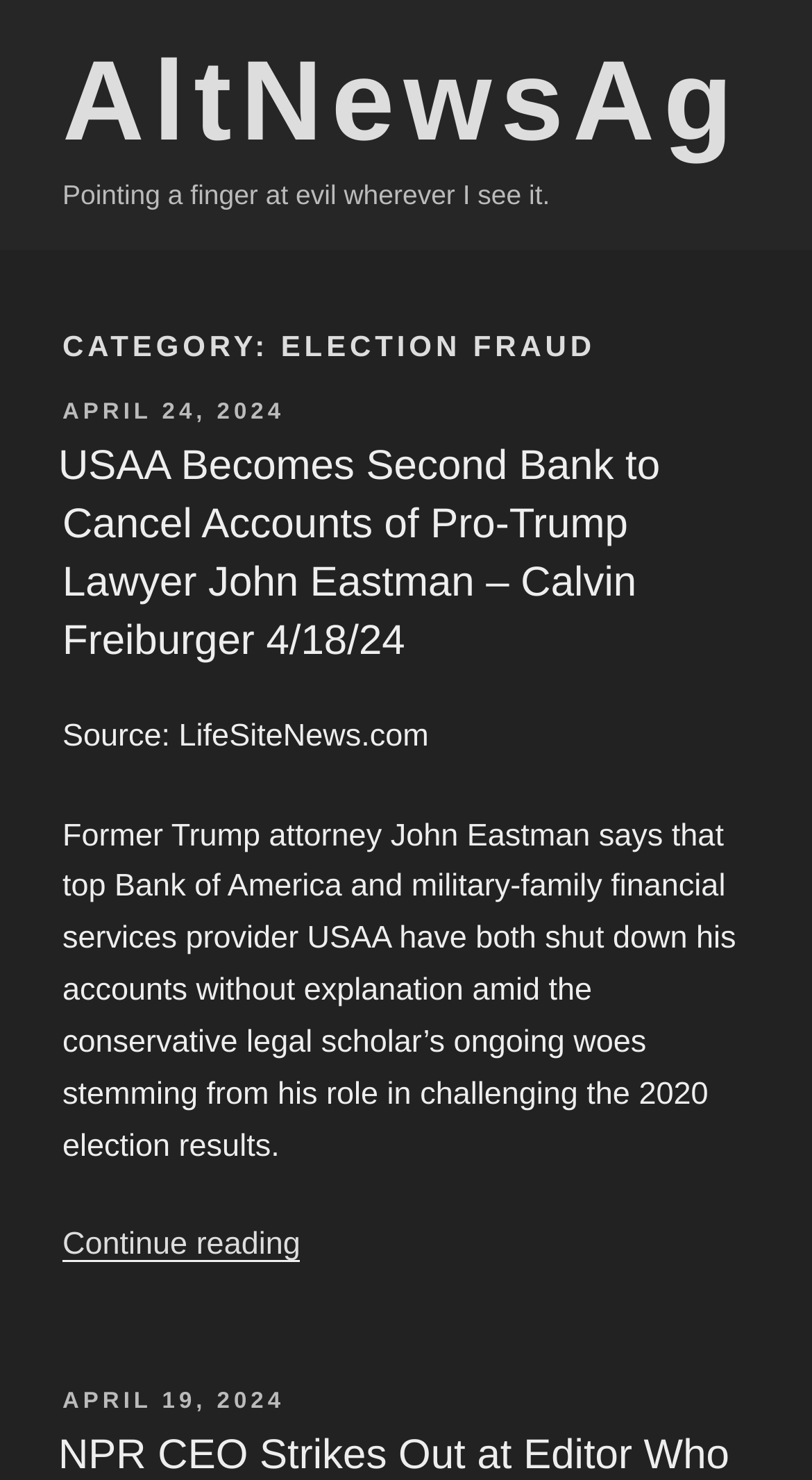Answer briefly with one word or phrase:
How many articles are on the webpage?

1